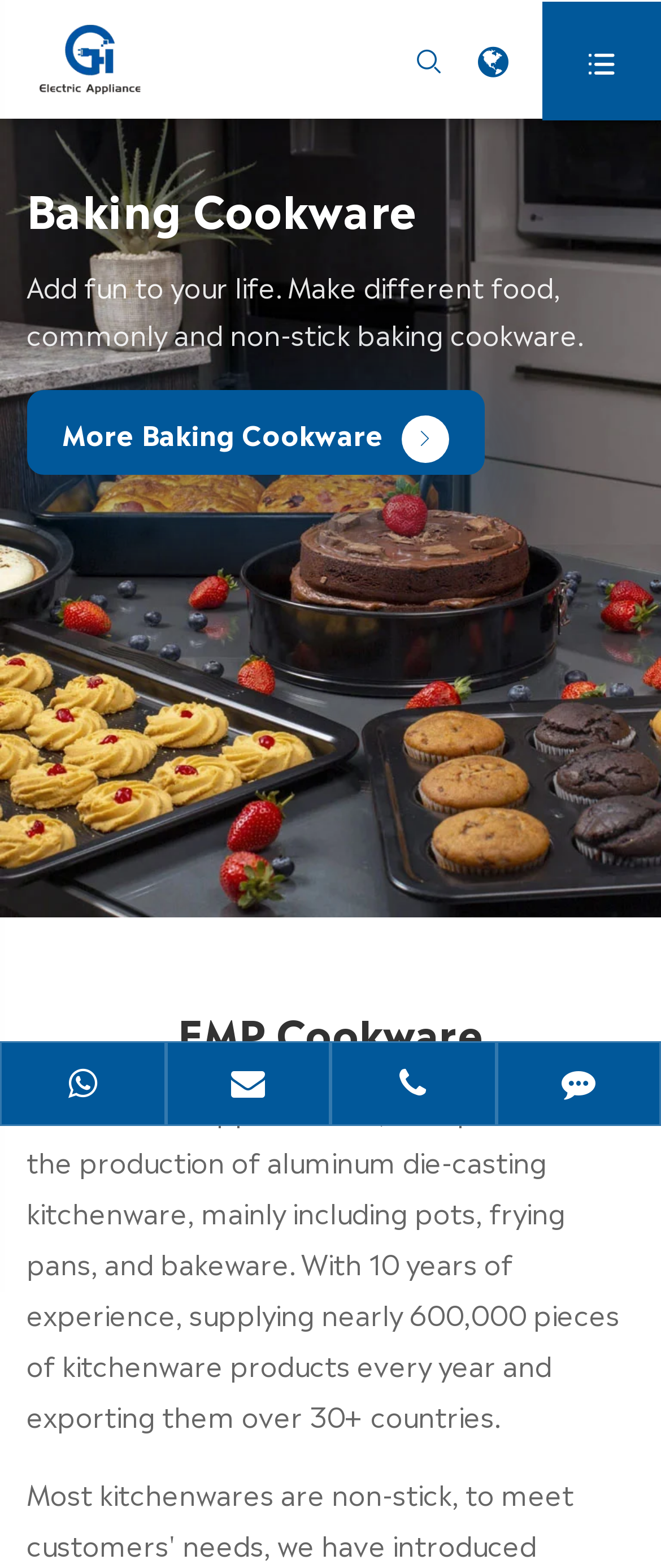Find the bounding box coordinates for the element described here: "parent_node: ".

[0.046, 0.0, 0.226, 0.076]